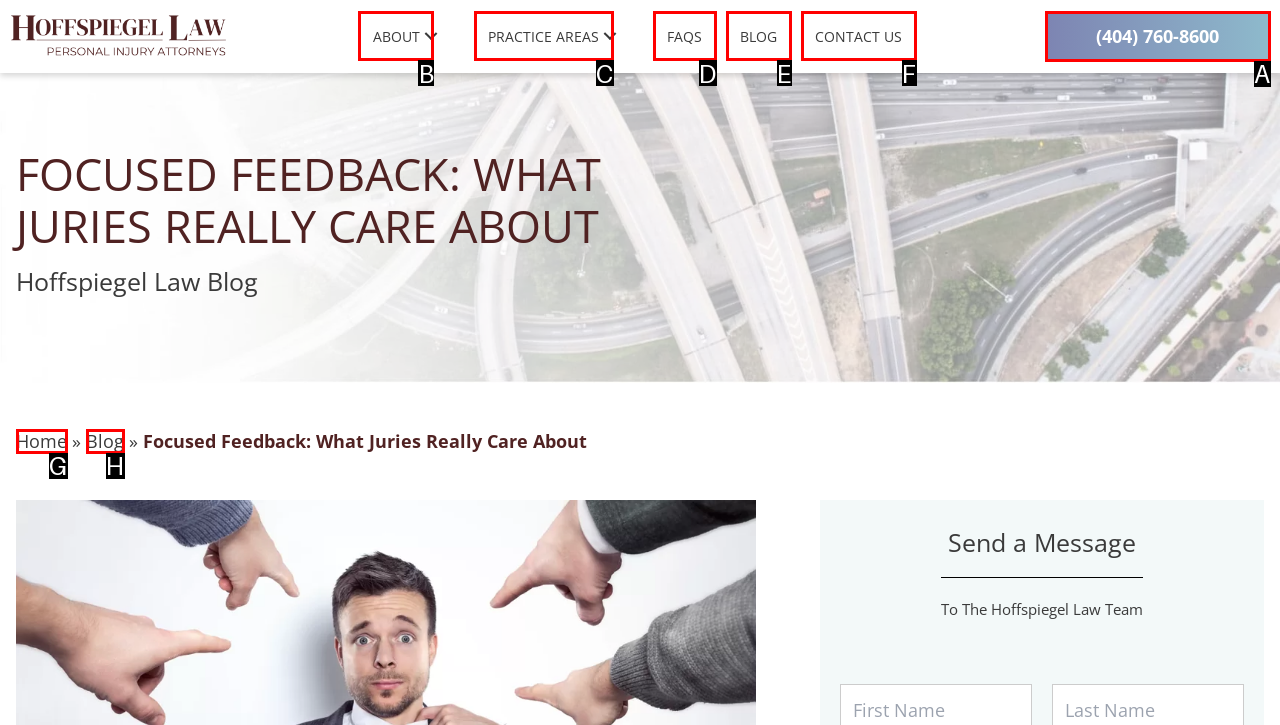Which HTML element should be clicked to perform the following task: Click the ABOUT link
Reply with the letter of the appropriate option.

B